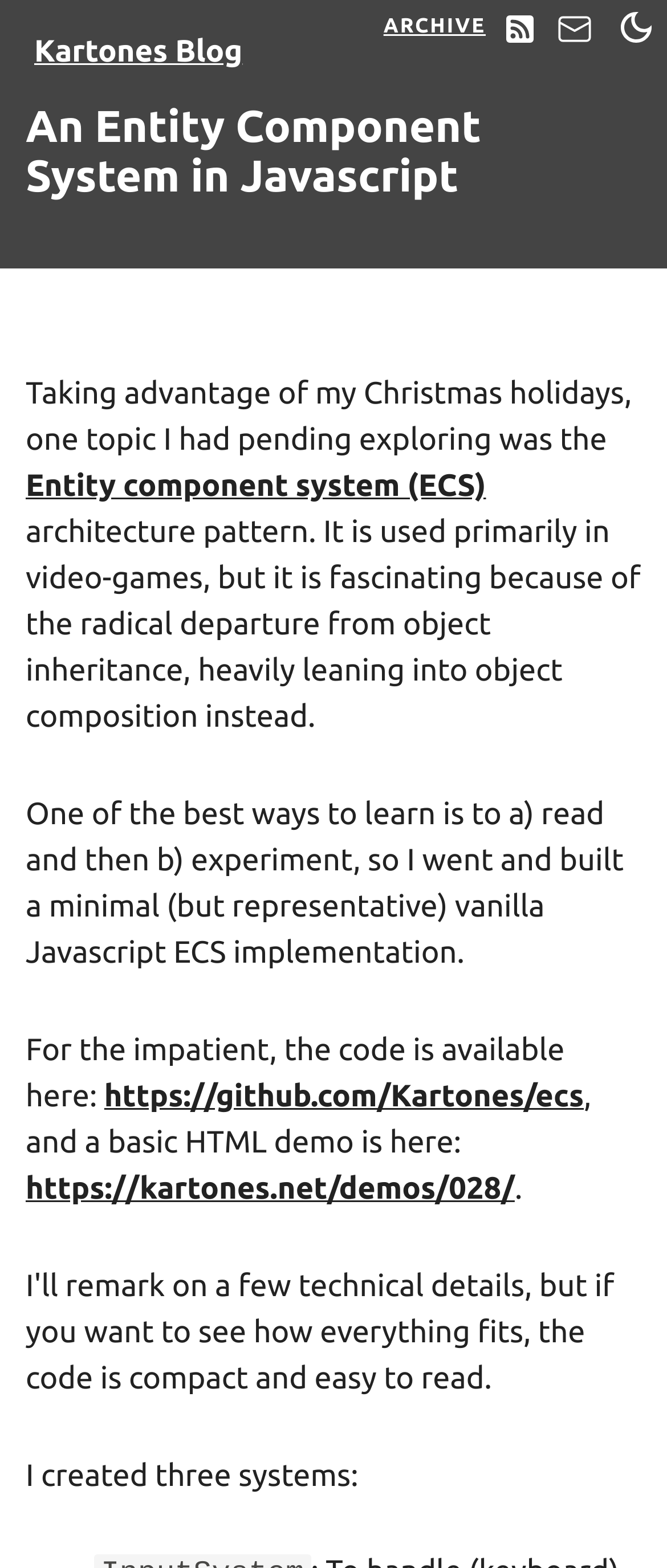Where can I find the code for the ECS implementation? Based on the screenshot, please respond with a single word or phrase.

GitHub